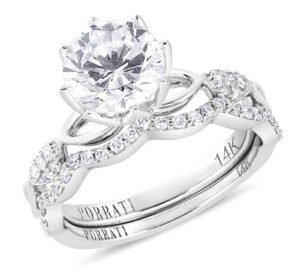What is the shape of the center diamond?
Using the information presented in the image, please offer a detailed response to the question.

The caption describes the center diamond as a 'stunning round brilliant center diamond', specifying its shape as round brilliant.